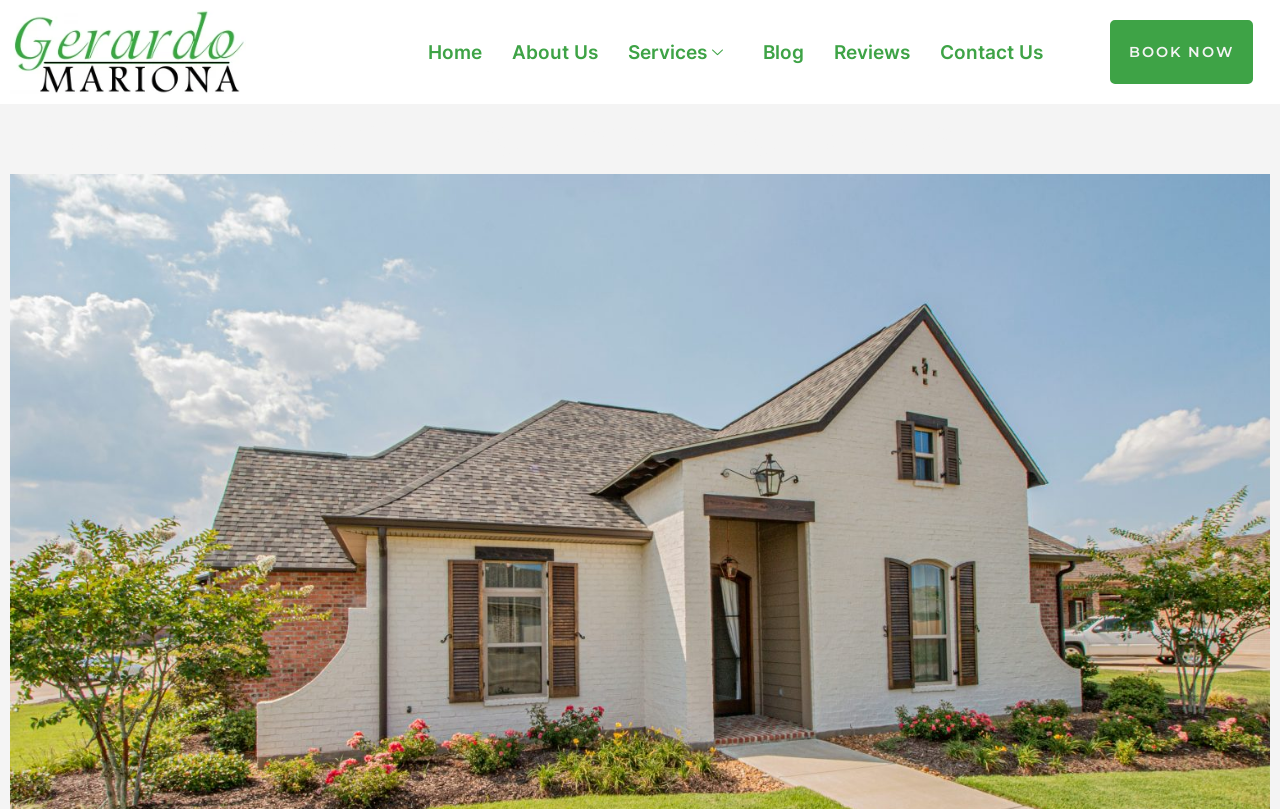Craft a detailed narrative of the webpage's structure and content.

The webpage is about professional landscaping services, specifically highlighting the convenience of hiring such services in California and nearby areas. At the top left corner, there is a logo of "Gerardo Mariona" which is also a clickable link. 

To the right of the logo, there is a navigation menu consisting of six links: "Home", "About Us", "Services", "Blog", "Reviews", and "Contact Us". These links are positioned horizontally, with "Home" being the leftmost and "Contact Us" being the rightmost.

Below the navigation menu, there is a prominent heading that reads "The Convenience of Hiring Landscaping Services". This heading spans almost the entire width of the page.

At the top right corner, there is a call-to-action button "BOOK NOW" which is a clickable link.